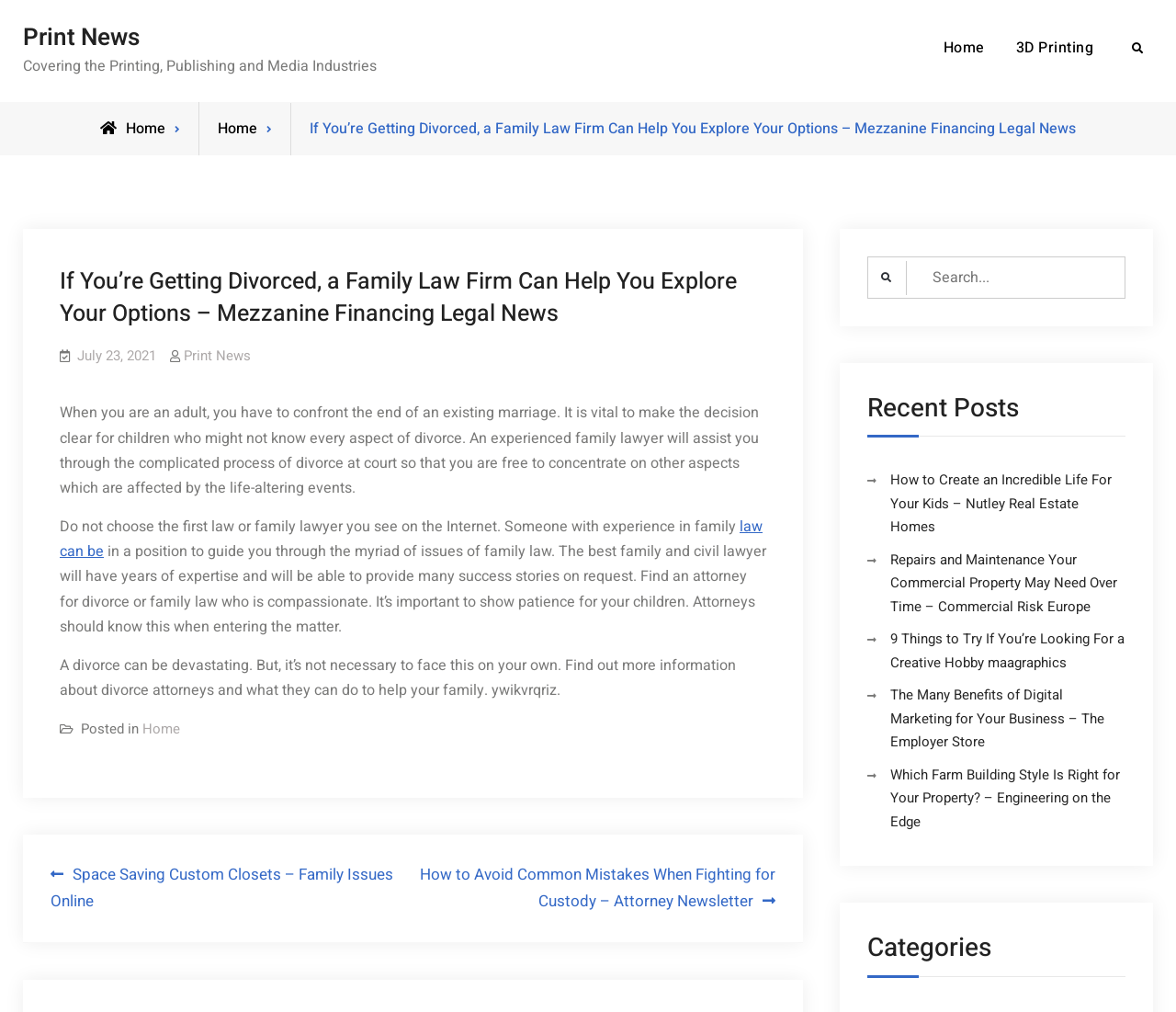Provide a thorough description of the webpage you see.

This webpage appears to be a news article or blog post about divorce and family law. At the top, there is a navigation menu with links to "Home" and "3D Printing", as well as a search bar. Below the navigation menu, there is a breadcrumb trail showing the current page's location within the website.

The main content of the page is an article with a heading that matches the meta description: "If You’re Getting Divorced, a Family Law Firm Can Help You Explore Your Options – Mezzanine Financing Legal News". The article discusses the importance of seeking the help of an experienced family lawyer when going through a divorce, and provides guidance on how to find the right attorney.

The article is divided into several paragraphs, with links to other related articles scattered throughout. There is also a section at the bottom of the page with links to recent posts, including articles on topics such as creating a life for kids, commercial property maintenance, and digital marketing.

On the right-hand side of the page, there is a section with links to categories, including "Home" and "Print News". There is also a search box with a magnifying glass icon. At the very bottom of the page, there is a footer section with a copyright notice and links to other pages on the website.

Overall, the webpage appears to be a informative article about divorce and family law, with links to related content and resources.